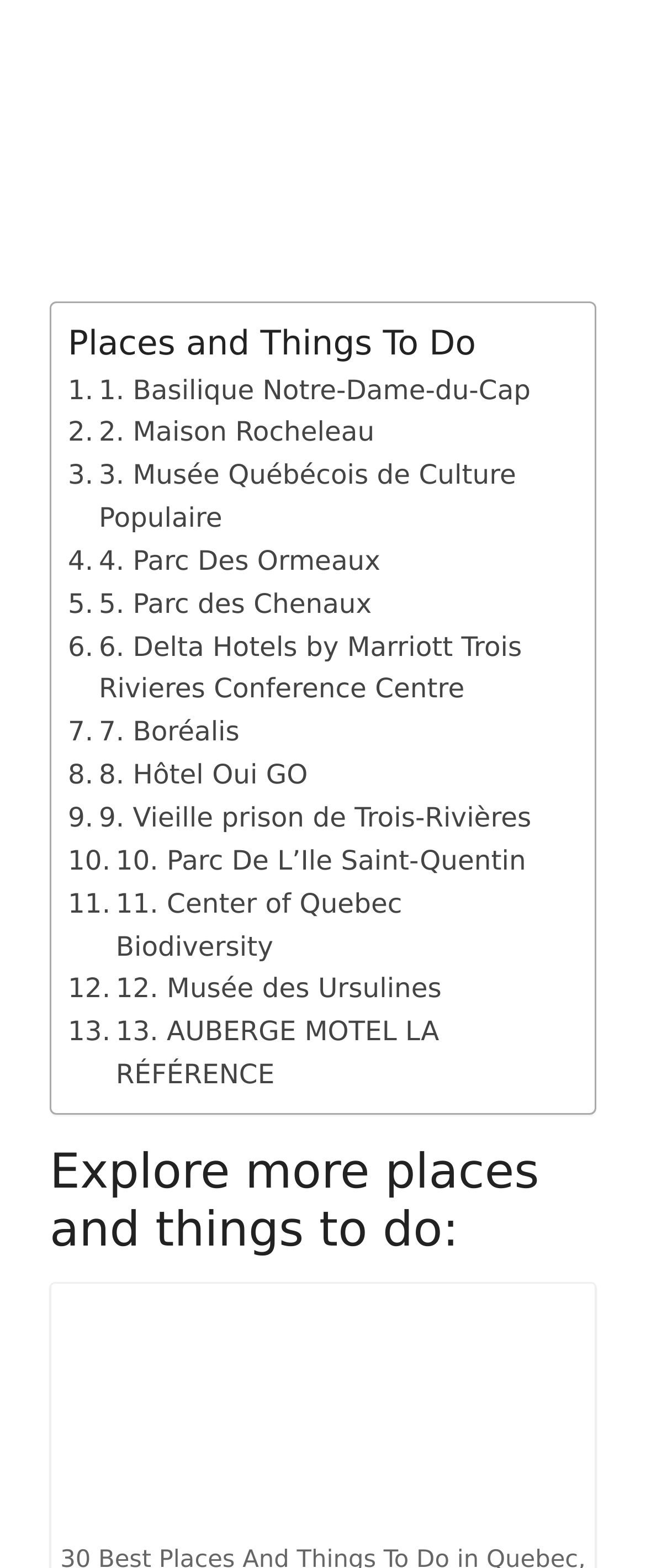What is the title of the first section?
Using the visual information, answer the question in a single word or phrase.

Places and Things To Do